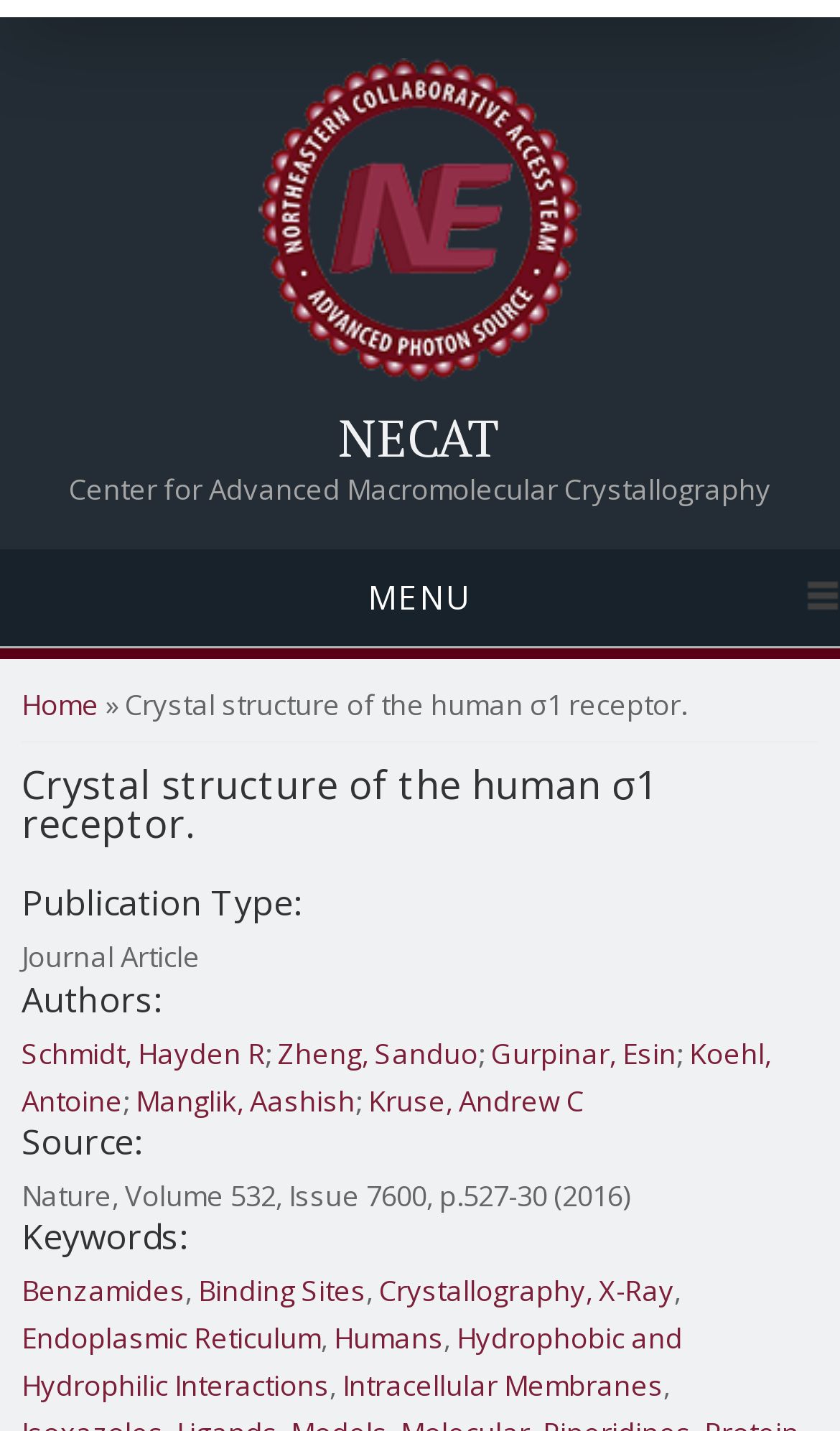Respond with a single word or phrase:
Who are the authors of the article?

Schmidt, Zheng, Gurpinar, Koehl, Manglik, Kruse